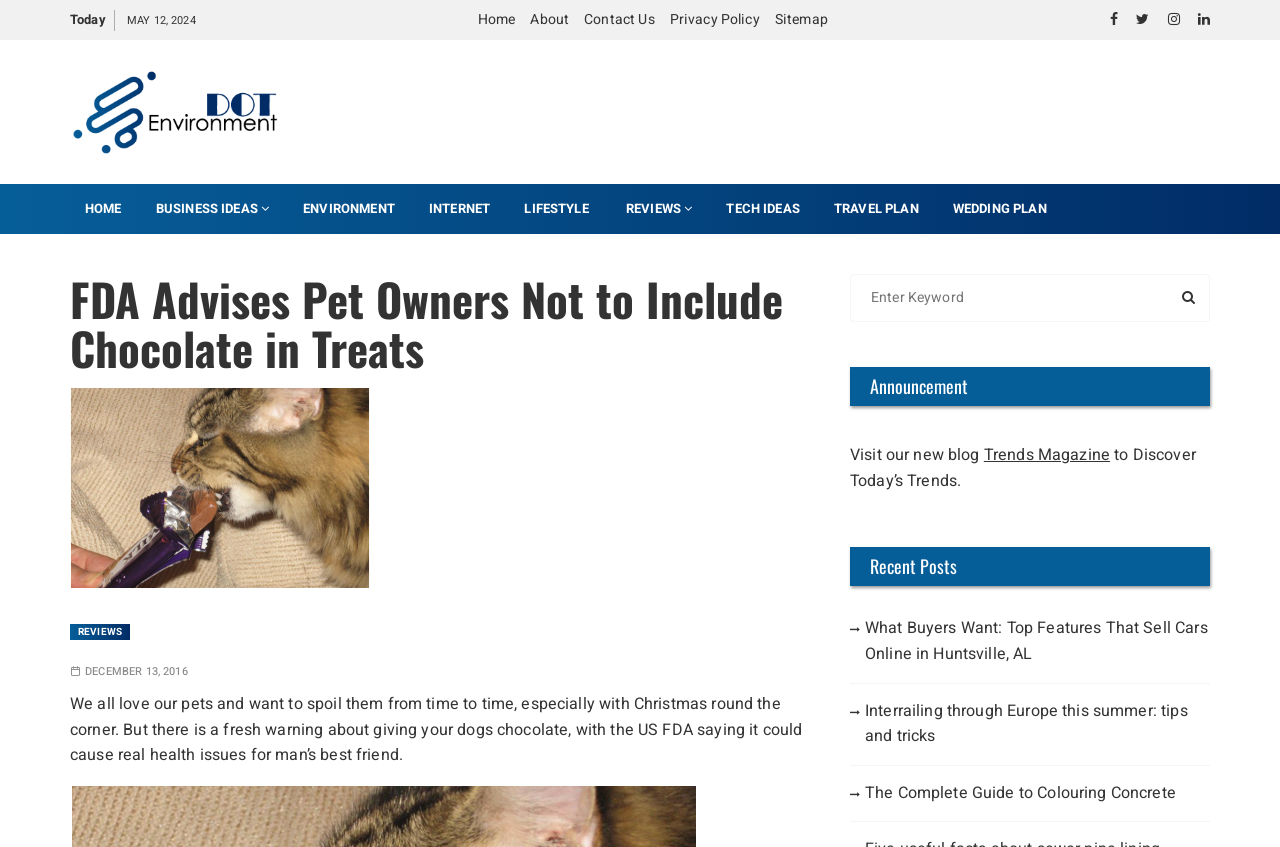Determine the coordinates of the bounding box for the clickable area needed to execute this instruction: "read What Buyers Want: Top Features That Sell Cars Online in Huntsville, AL".

[0.664, 0.728, 0.945, 0.788]